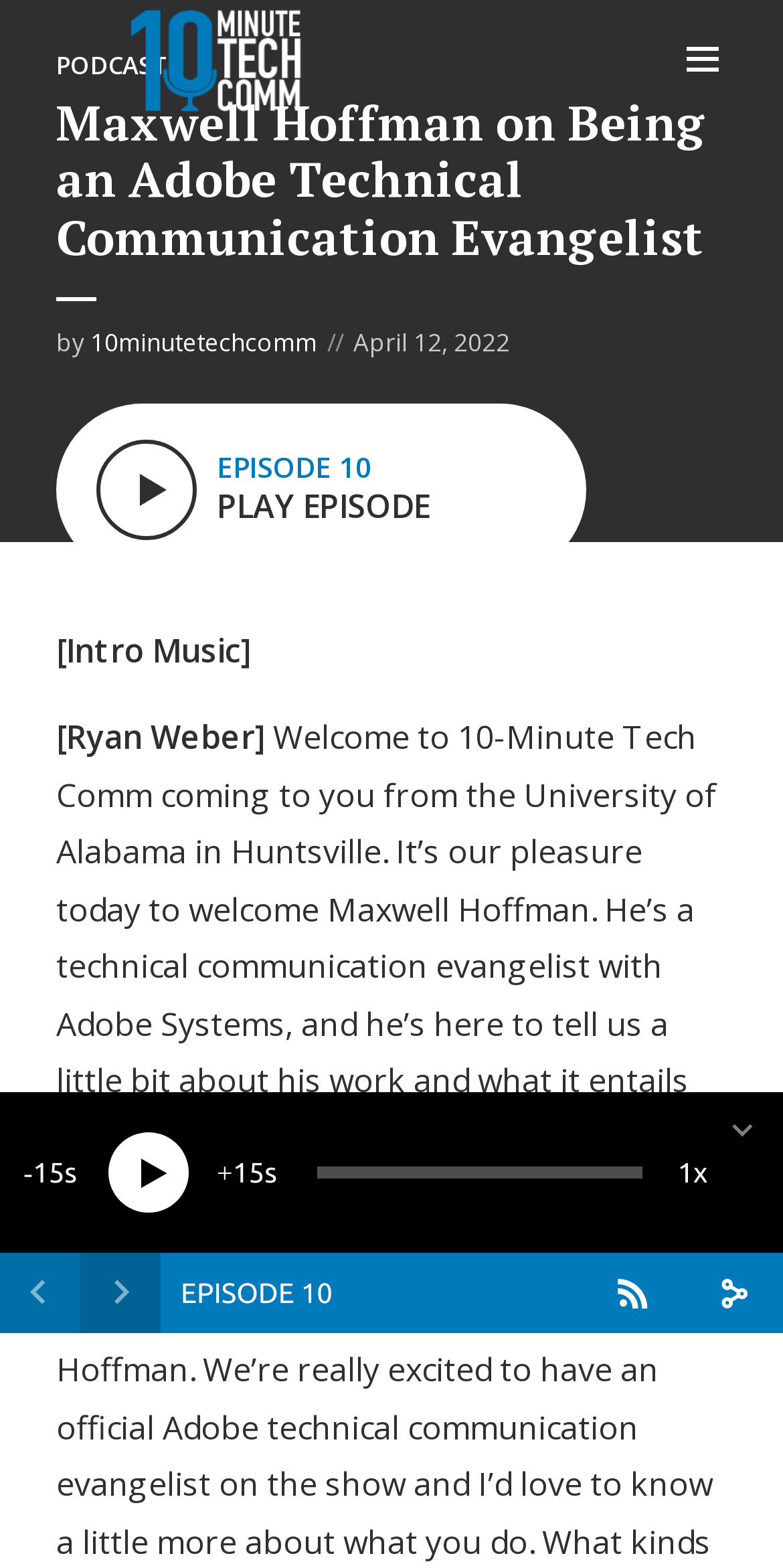Please identify the bounding box coordinates of the area that needs to be clicked to fulfill the following instruction: "Jump forward 15 seconds."

[0.251, 0.716, 0.379, 0.78]